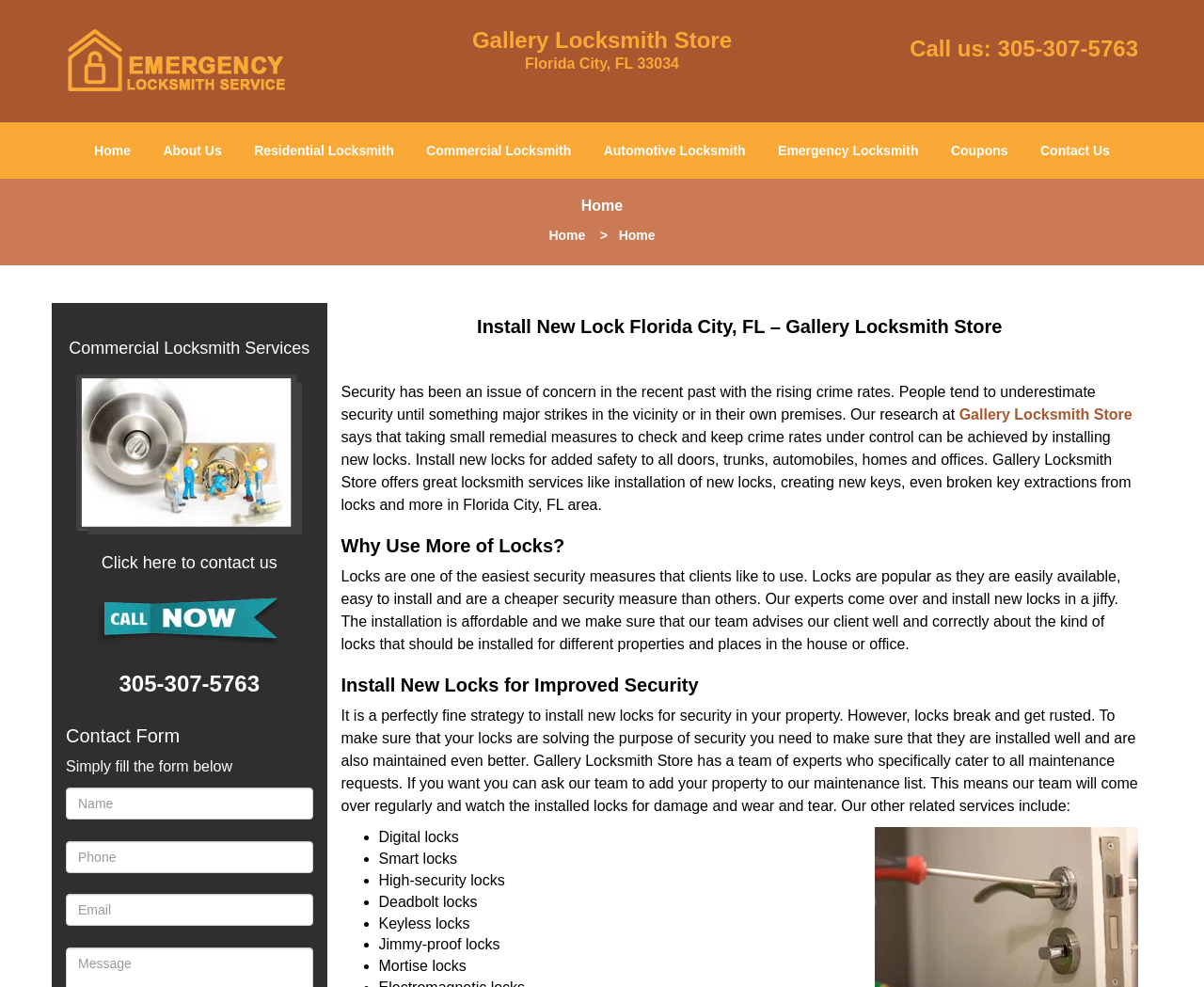Show the bounding box coordinates for the element that needs to be clicked to execute the following instruction: "Fill in the 'Name' field". Provide the coordinates in the form of four float numbers between 0 and 1, i.e., [left, top, right, bottom].

[0.055, 0.798, 0.26, 0.83]